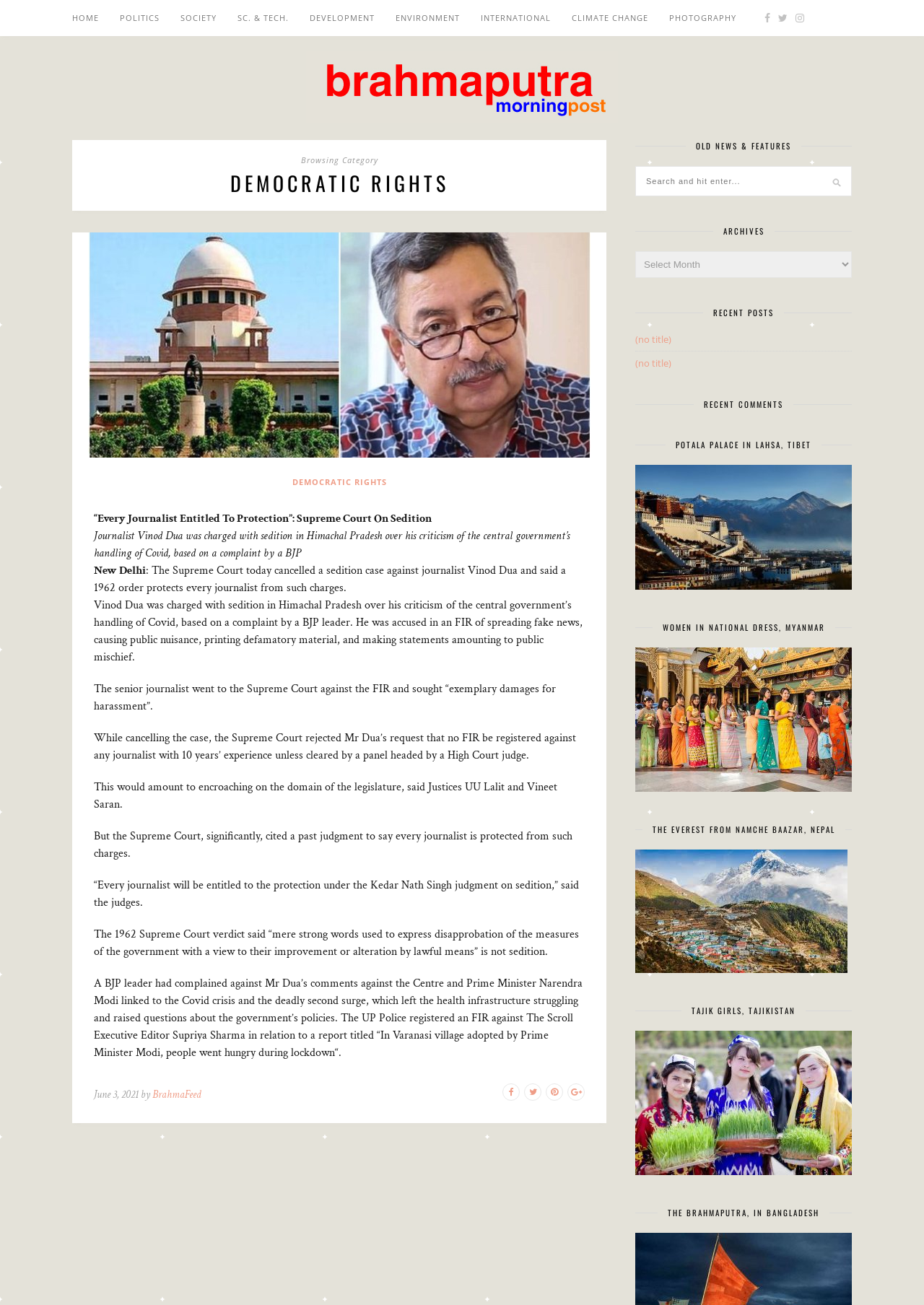What is the title of the news article?
Can you provide a detailed and comprehensive answer to the question?

The title of the news article can be found at the top of the article text, which is '“Every Journalist Entitled To Protection”: Supreme Court On Sedition'.